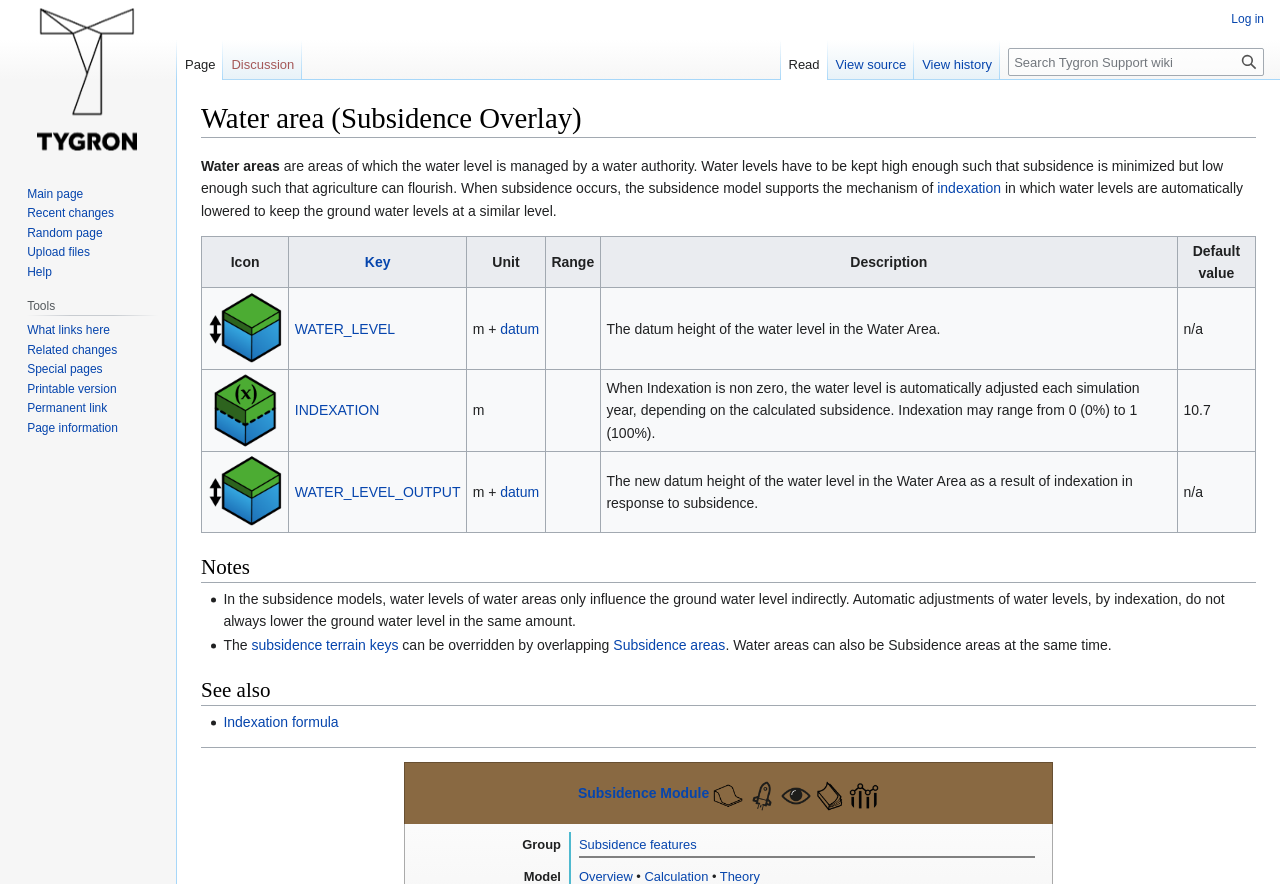Create a detailed summary of all the visual and textual information on the webpage.

The webpage is about Water Area (Subsidence Overlay) on the Tygron Support wiki. At the top, there is a heading with the title "Water area (Subsidence Overlay)". Below it, there are two links, "Jump to navigation" and "Jump to search", positioned side by side. 

Following the title, there is a brief description of water areas, which are areas where the water level is managed by a water authority to minimize subsidence and support agriculture. The text explains that when subsidence occurs, the subsidence model supports the mechanism of indexation, which automatically lowers water levels to keep groundwater levels similar.

Below the description, there is a table with five columns: Icon, Key, Unit, Range, and Description. The table has three rows, each representing a different parameter related to water levels and subsidence. The first row has an icon of a water level, a key labeled "WATER_LEVEL", and a description of the datum height of the water level in the Water Area. The second row has an icon of indexation, a key labeled "INDEXATION", and a description of when indexation is non-zero, the water level is automatically adjusted each simulation year. The third row has an icon of a water level, a key labeled "WATER_LEVEL_OUTPUT", and a description of the new datum height of the water level in the Water Area as a result of indexation.

After the table, there is a heading "Notes" followed by two bullet points. The first bullet point explains that in subsidence models, water levels of water areas only influence groundwater levels indirectly, and automatic adjustments of water levels by indexation do not always lower groundwater levels in the same amount. The second bullet point mentions that subsidence terrain keys can be overridden by overlapping subsidence areas, and water areas can also be subsidence areas at the same time.

Next, there is a heading "See also" followed by a link to "Indexation formula". 

At the bottom of the page, there is a horizontal separator, followed by several links to related topics, including "Subsidence Module", "Subsidence Overlay", "Subsidence Overlay getting started", "Subsidence Overlay overview", "Subsidence Overlay theory", and "Subsidence Overlay benchmarks". Each link has a corresponding icon.